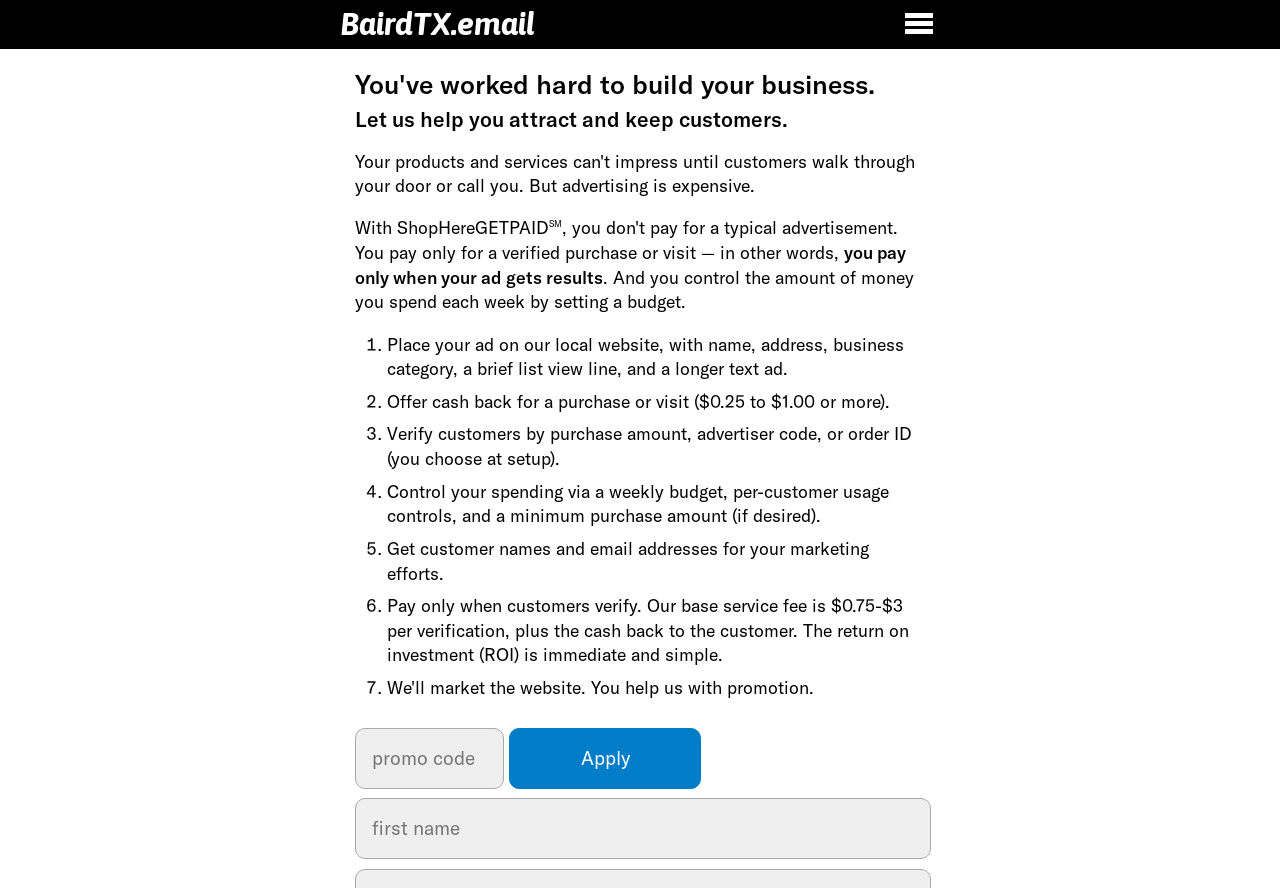What is required to verify customers?
Answer the question with a detailed explanation, including all necessary information.

The webpage states that customers can be verified by purchase amount, advertiser code, or order ID, which is chosen at setup. This is stated in point 3 of the webpage's list of features.